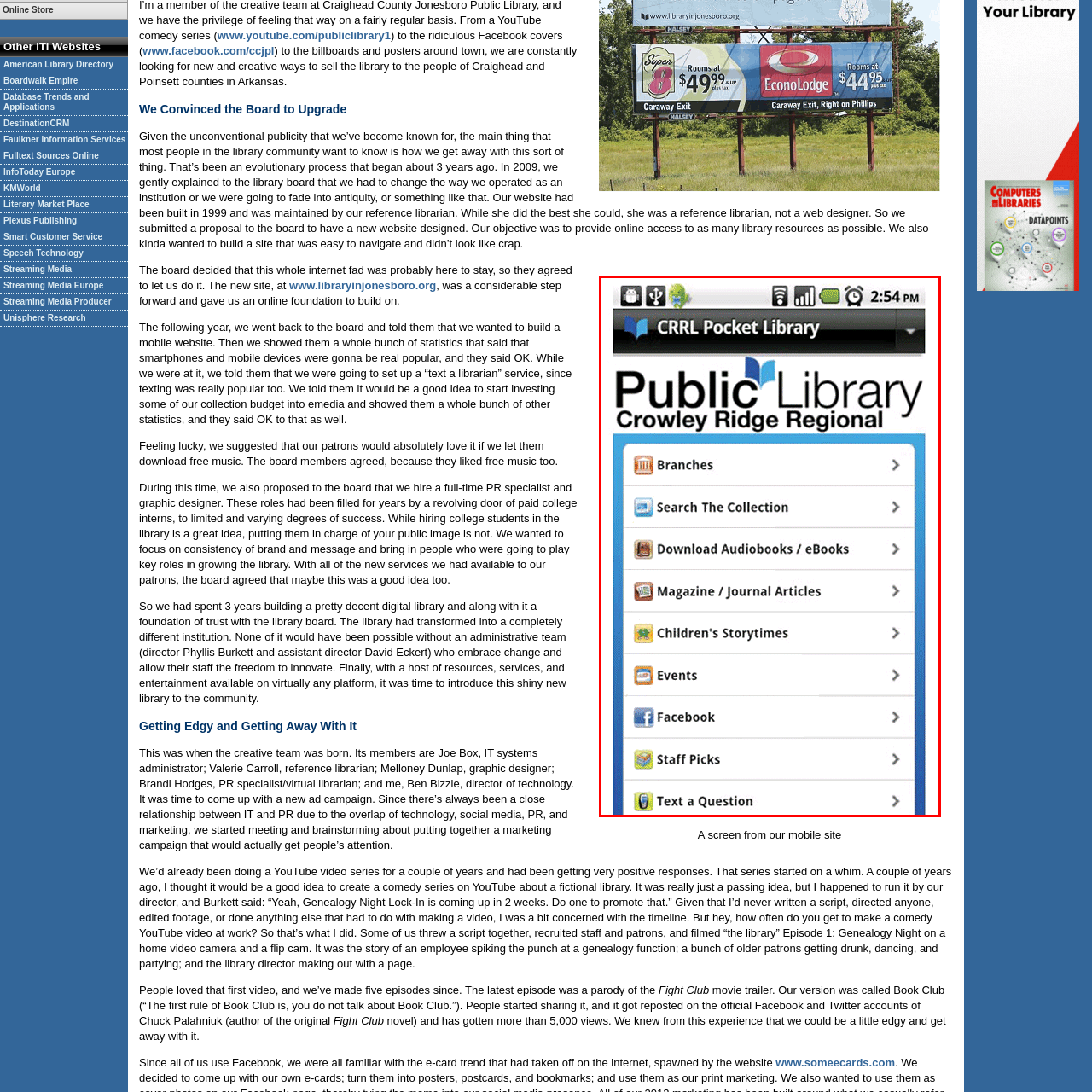Give a detailed account of the picture within the red bounded area.

The image showcases the interface of the CRRL Pocket Library, a mobile application designed for the Crowley Ridge Regional Library. Prominently displayed at the top is the app's title, "CRRL Pocket Library," with the subtitle "Public Library" underneath, identifying the organization and its regional focus. Below these headers, users can navigate through a user-friendly menu featuring several key options: 

1. **Branches** - Information about different library locations.
2. **Search The Collection** - A feature to explore available books and resources.
3. **Download Audiobooks/eBooks** - Access to digital media.
4. **Magazine/Journal Articles** - Links to articles and magazines.
5. **Children's Storytimes** - Programming for younger audiences.
6. **Events** - Listings of library activities and workshops.
7. **Facebook** - Direct link to the library's social media presence.
8. **Staff Picks** - Recommendations from library staff.
9. **Text a Question** - A quick way for users to get assistance.

The app's layout is designed for easy navigation, ensuring that library services and resources are readily accessible to patrons on-the-go.